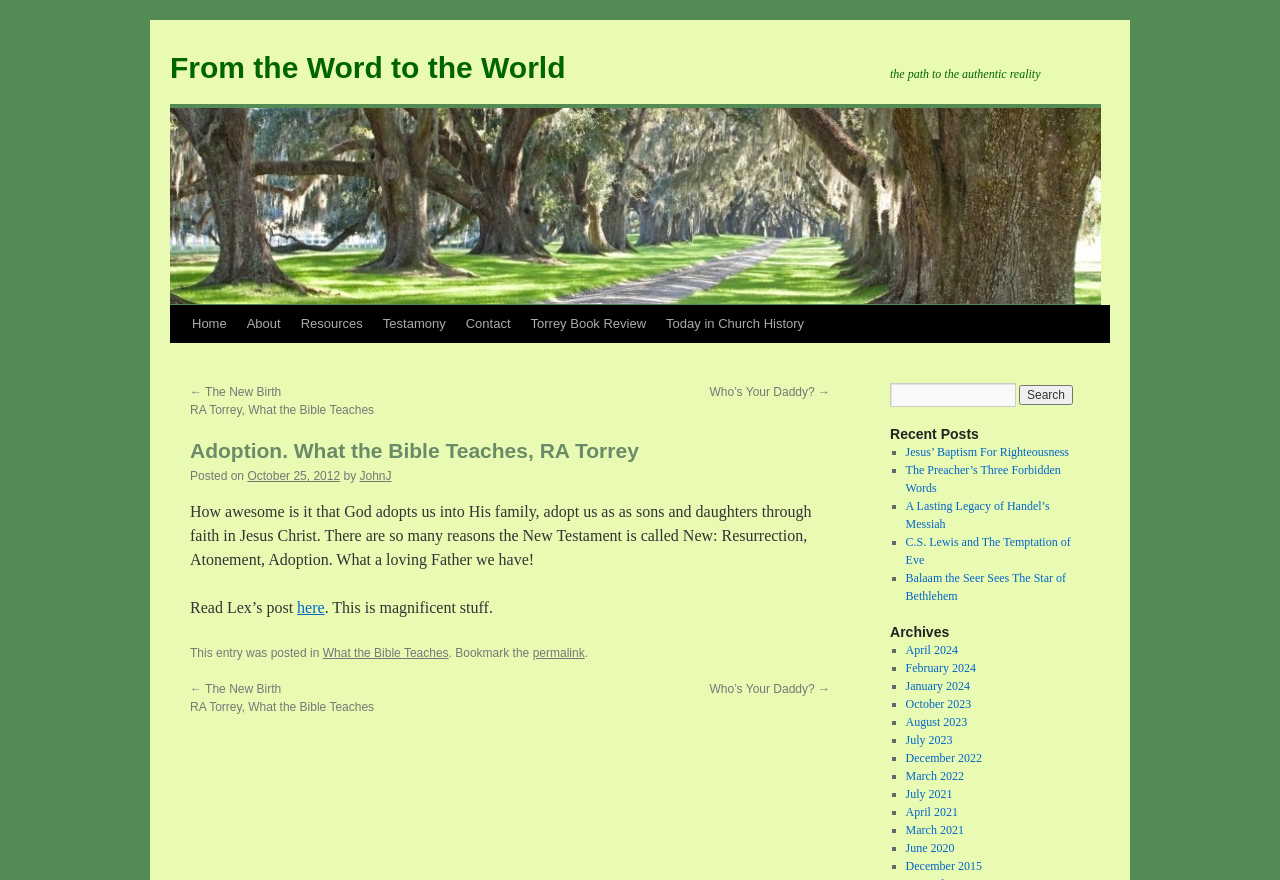What is the author of the current article?
Answer the question with a single word or phrase derived from the image.

JohnJ